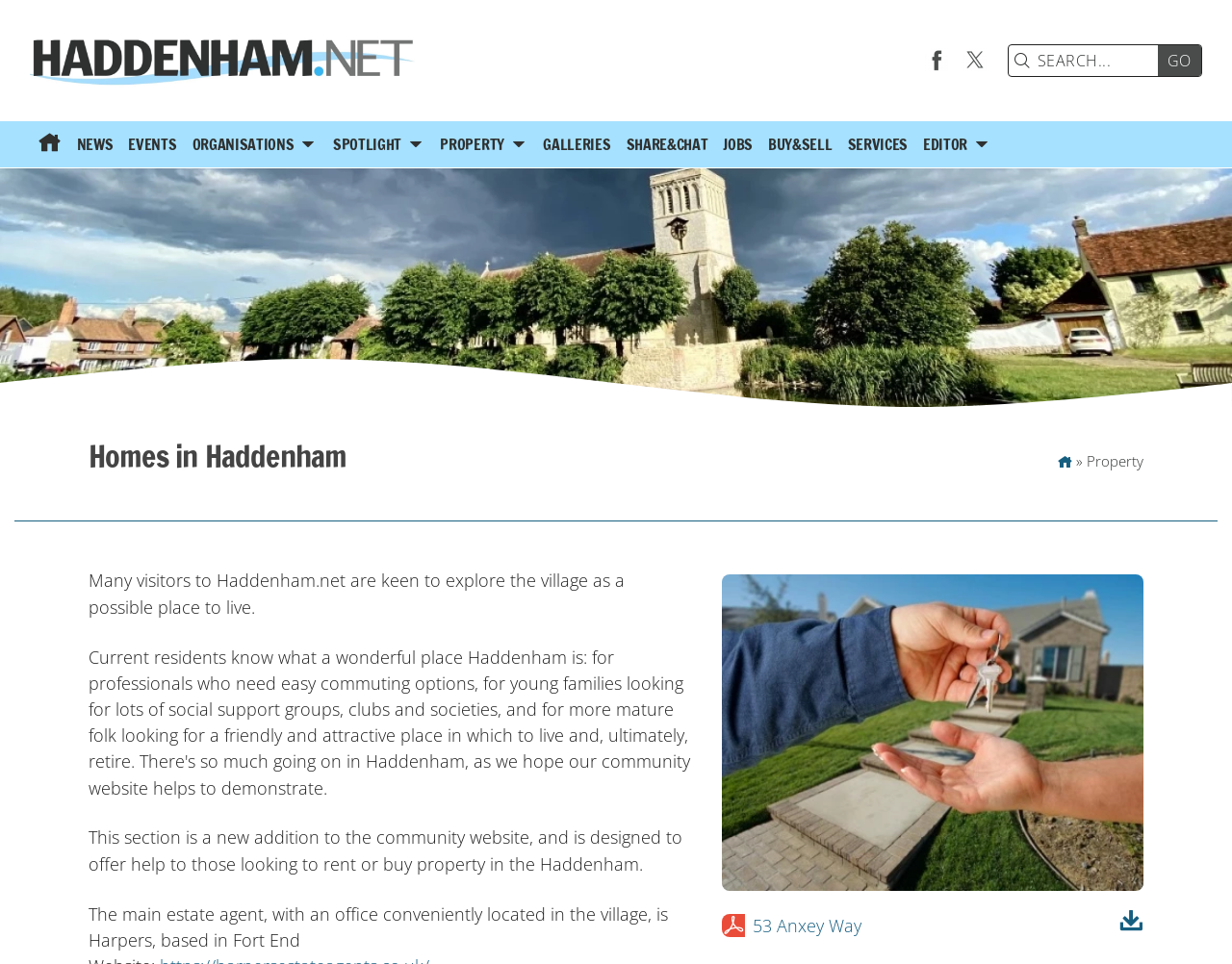Locate and generate the text content of the webpage's heading.

Homes in Haddenham